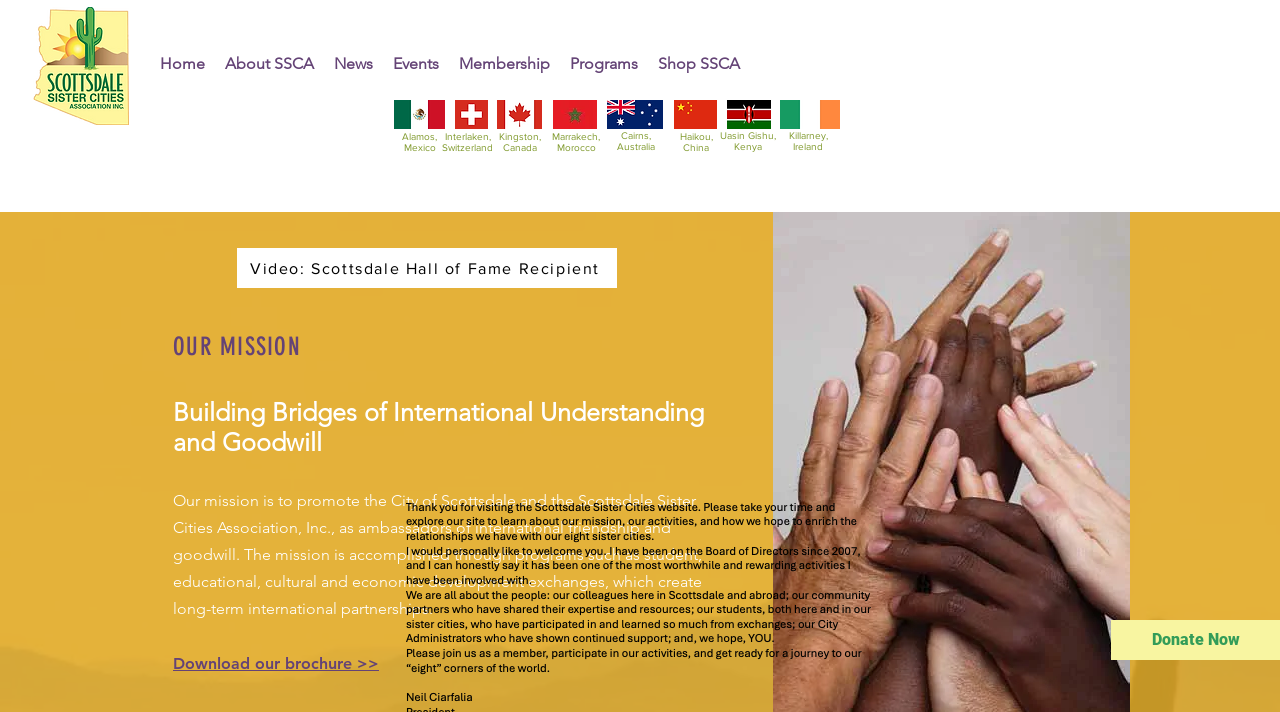Determine the bounding box coordinates of the clickable region to follow the instruction: "Click the logo".

[0.026, 0.01, 0.101, 0.176]